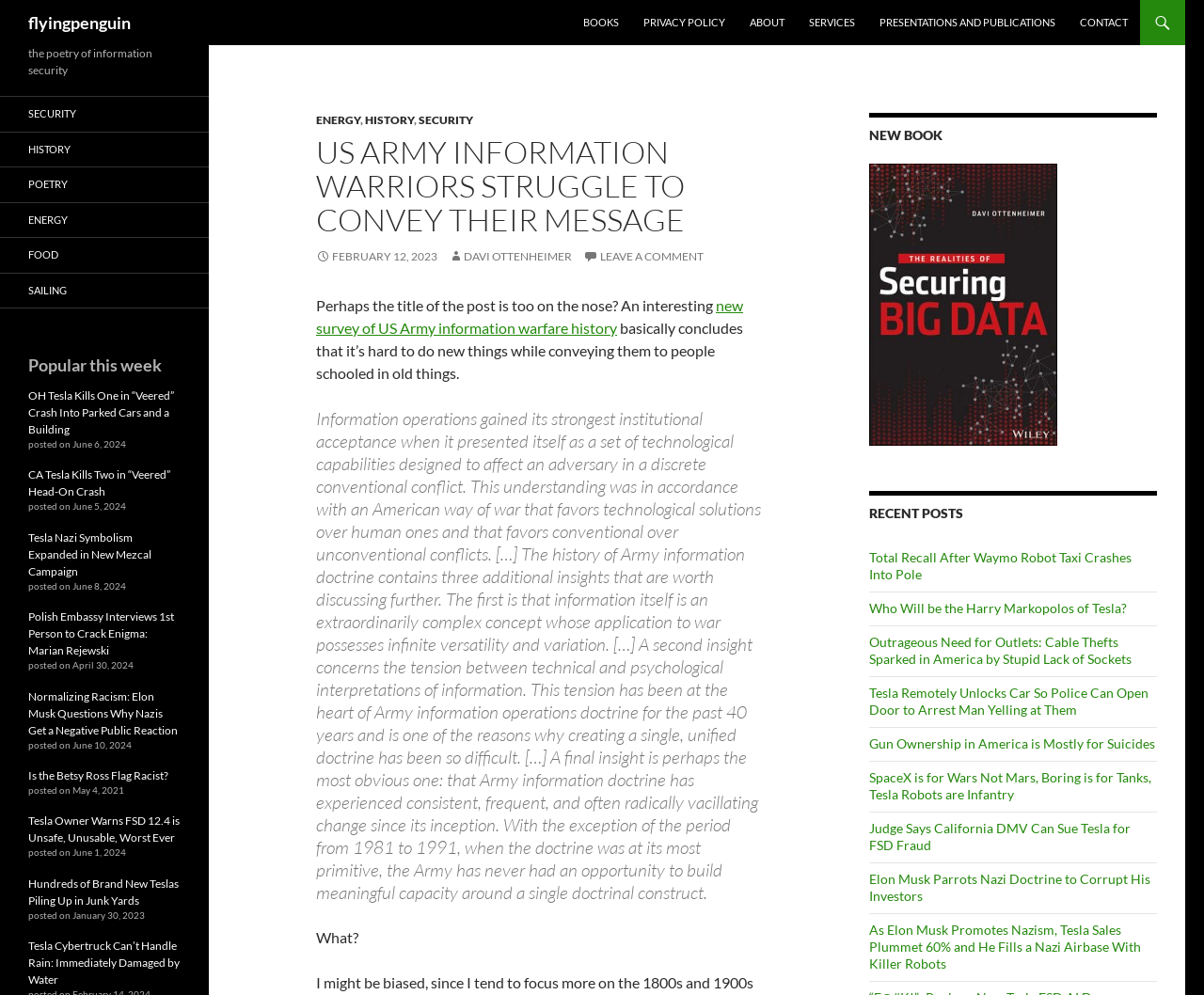Can you find the bounding box coordinates for the element that needs to be clicked to execute this instruction: "Check the 'NEW BOOK' section"? The coordinates should be given as four float numbers between 0 and 1, i.e., [left, top, right, bottom].

[0.722, 0.113, 0.961, 0.147]